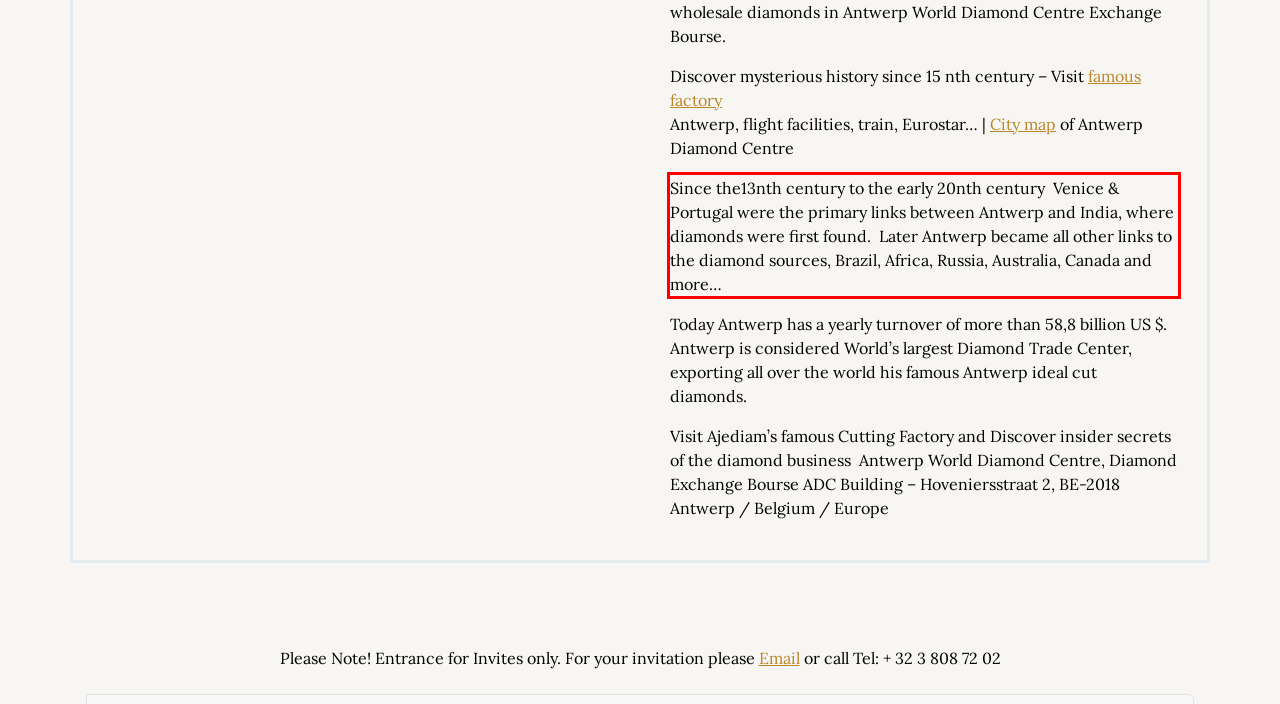Examine the webpage screenshot and use OCR to recognize and output the text within the red bounding box.

Since the13nth century to the early 20nth century Venice & Portugal were the primary links between Antwerp and India, where diamonds were first found. Later Antwerp became all other links to the diamond sources, Brazil, Africa, Russia, Australia, Canada and more…